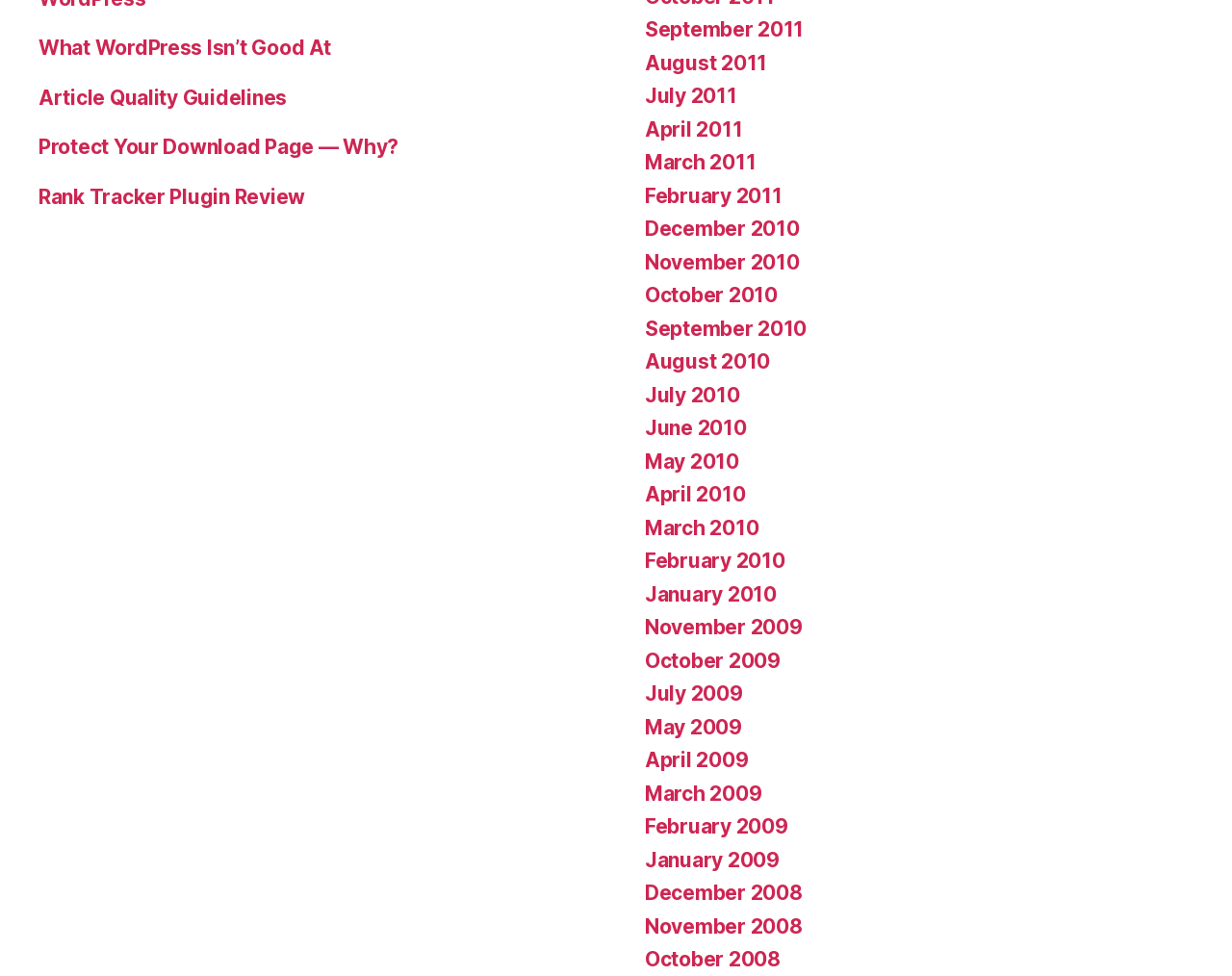Determine the coordinates of the bounding box that should be clicked to complete the instruction: "View article about what WordPress isn’t good at". The coordinates should be represented by four float numbers between 0 and 1: [left, top, right, bottom].

[0.031, 0.037, 0.268, 0.061]